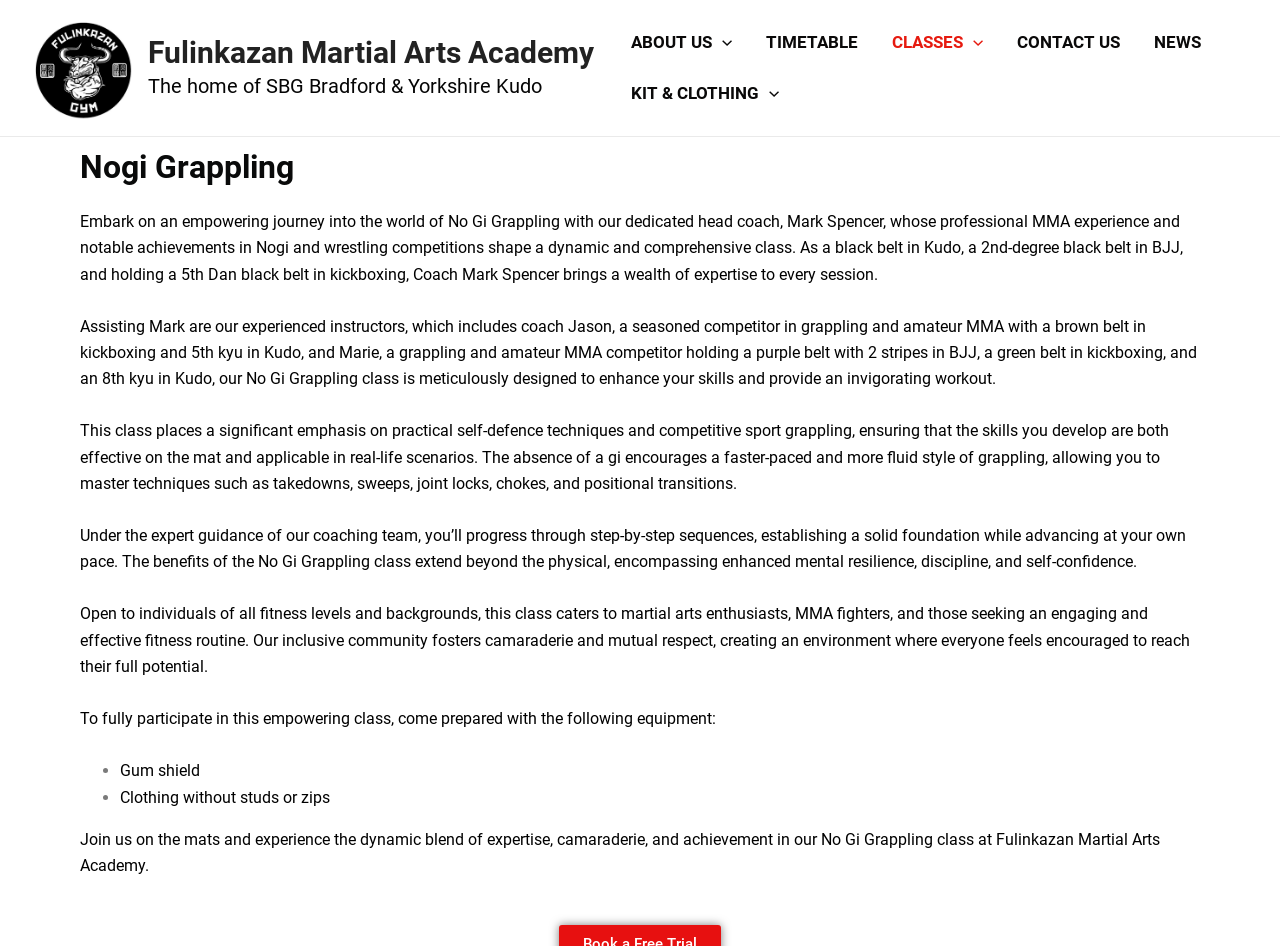Please identify the coordinates of the bounding box that should be clicked to fulfill this instruction: "Explore the KIT & CLOTHING menu".

[0.48, 0.072, 0.622, 0.126]